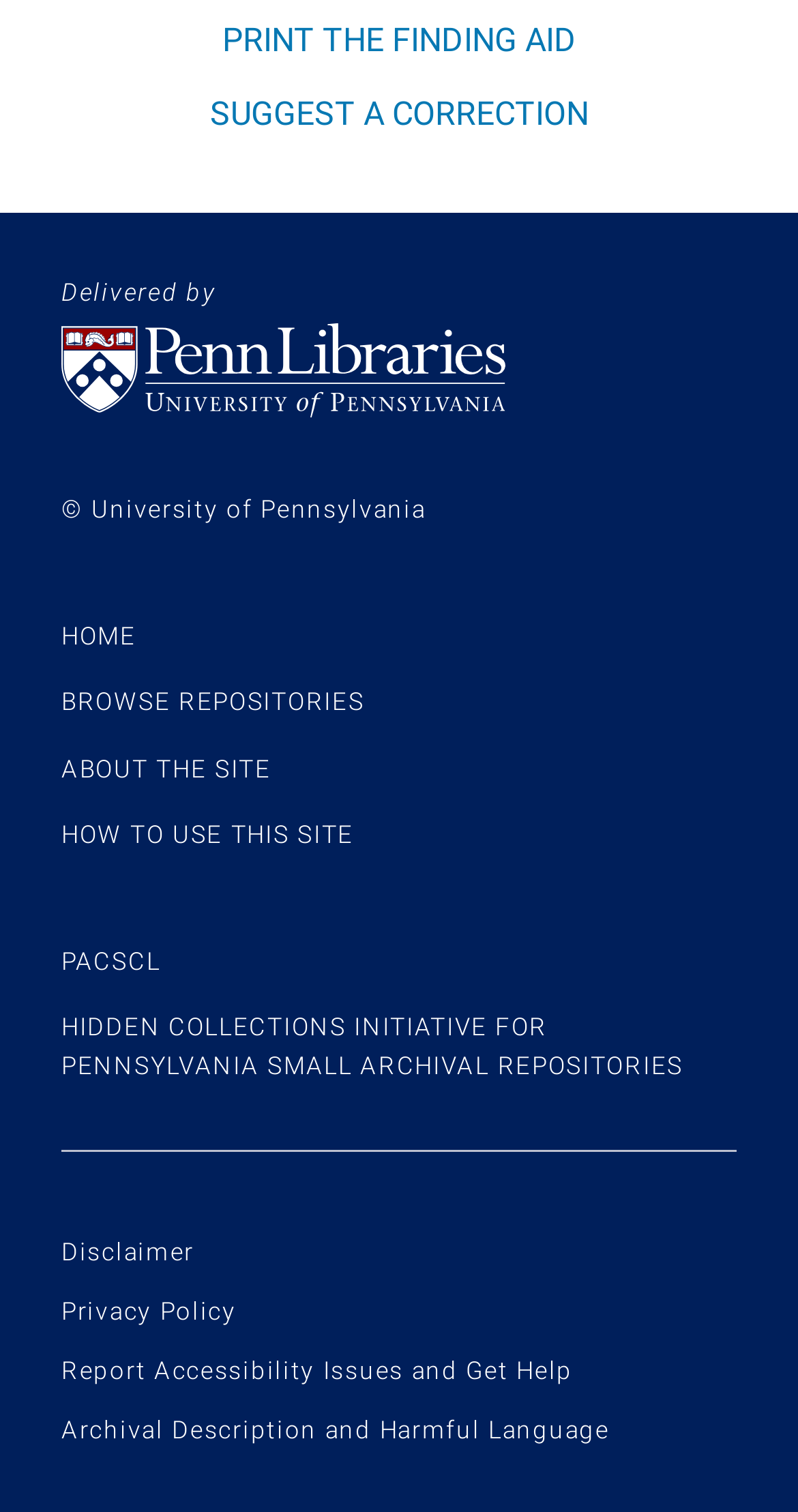Can you pinpoint the bounding box coordinates for the clickable element required for this instruction: "go to university of pennsylvania libraries homepage"? The coordinates should be four float numbers between 0 and 1, i.e., [left, top, right, bottom].

[0.077, 0.214, 0.923, 0.276]